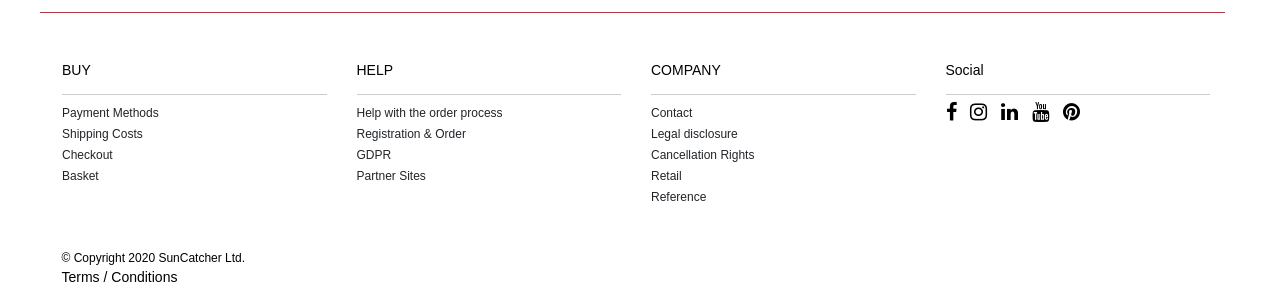Please provide a brief answer to the following inquiry using a single word or phrase:
How many main categories are there?

4